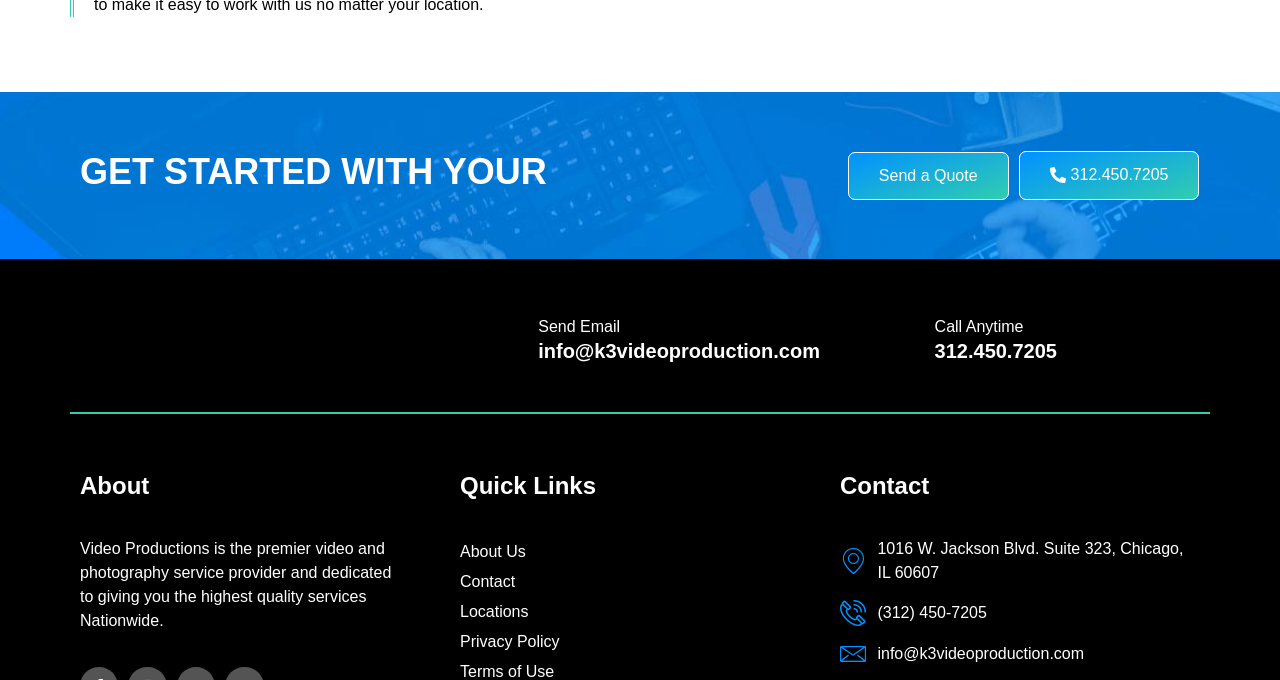Please mark the clickable region by giving the bounding box coordinates needed to complete this instruction: "register for Risk Sensing & Fraud Intelligence webinar".

None